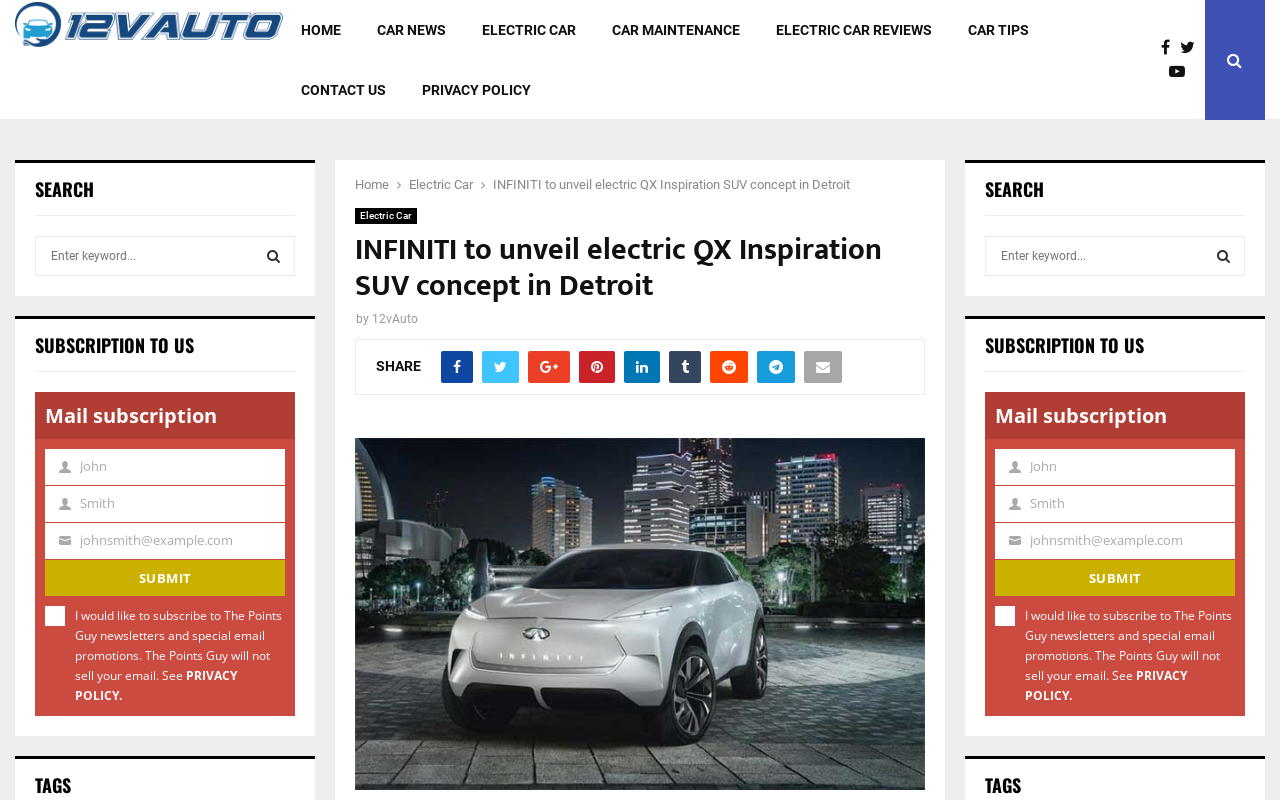Please answer the following question using a single word or phrase: 
What is the purpose of the button with the icon ''?

SEARCH